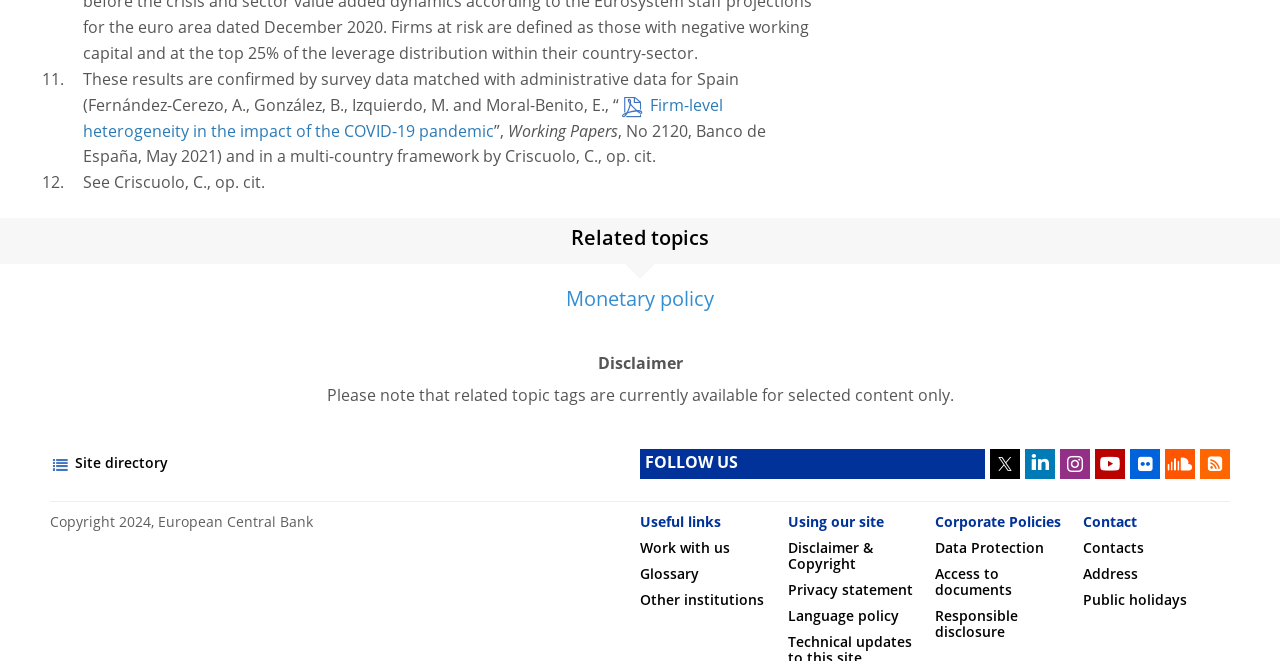What is the name of the institution mentioned in the copyright section?
Refer to the image and provide a concise answer in one word or phrase.

European Central Bank